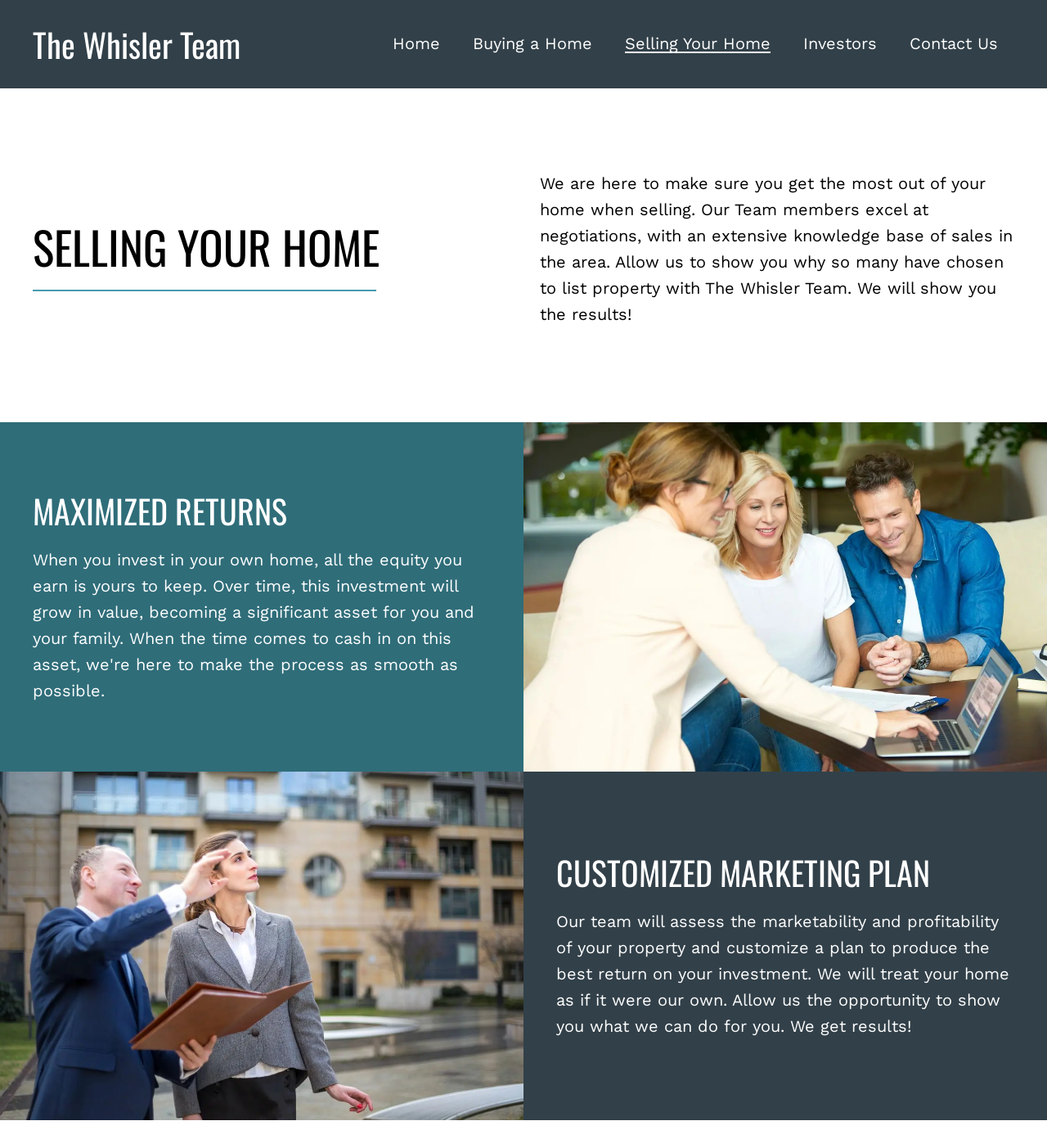Respond with a single word or phrase:
What is the team's strength in negotiations?

Extensive knowledge base